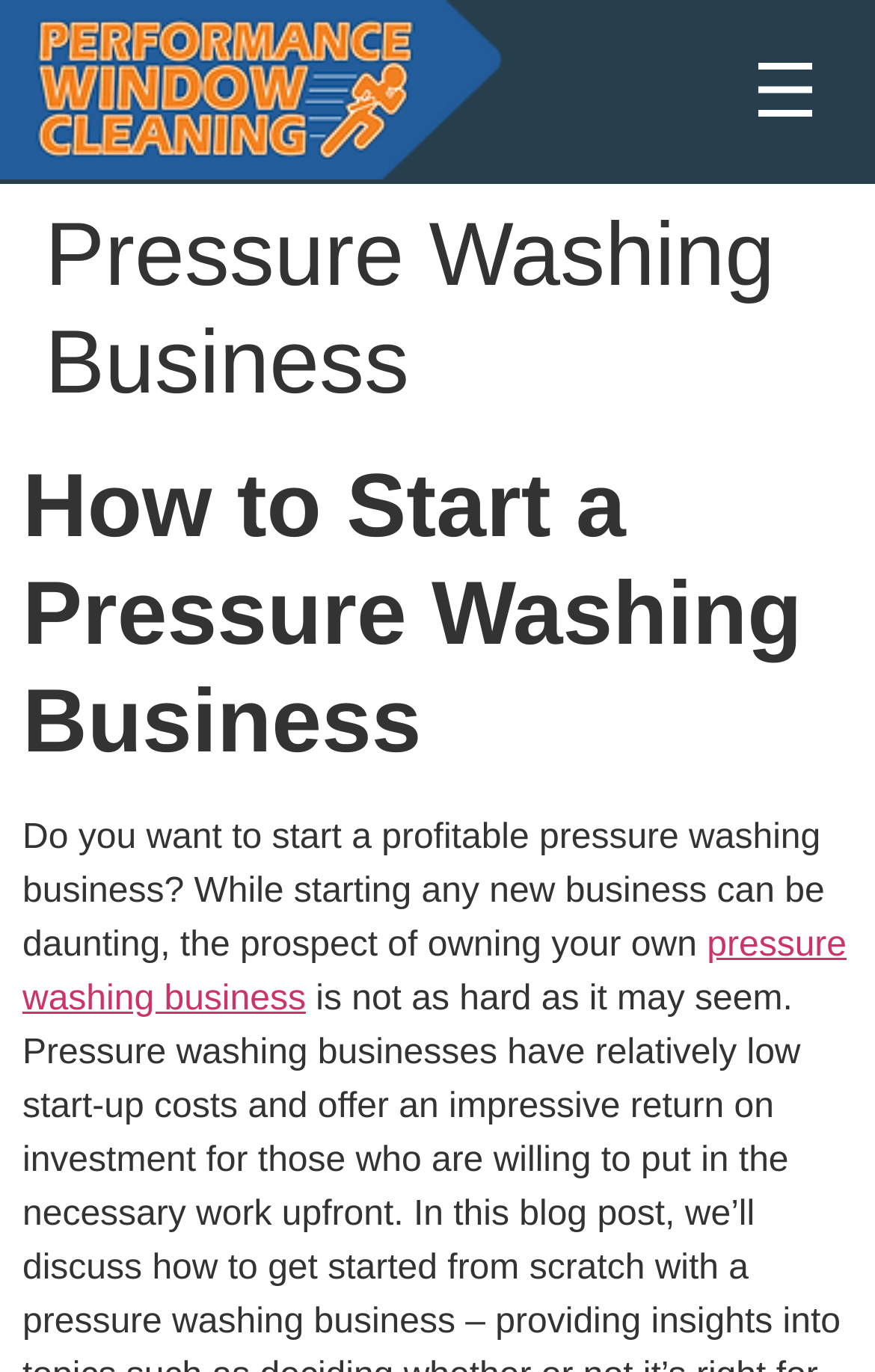Identify the bounding box for the described UI element. Provide the coordinates in (top-left x, top-left y, bottom-right x, bottom-right y) format with values ranging from 0 to 1: pressure washing business

[0.026, 0.675, 0.968, 0.742]